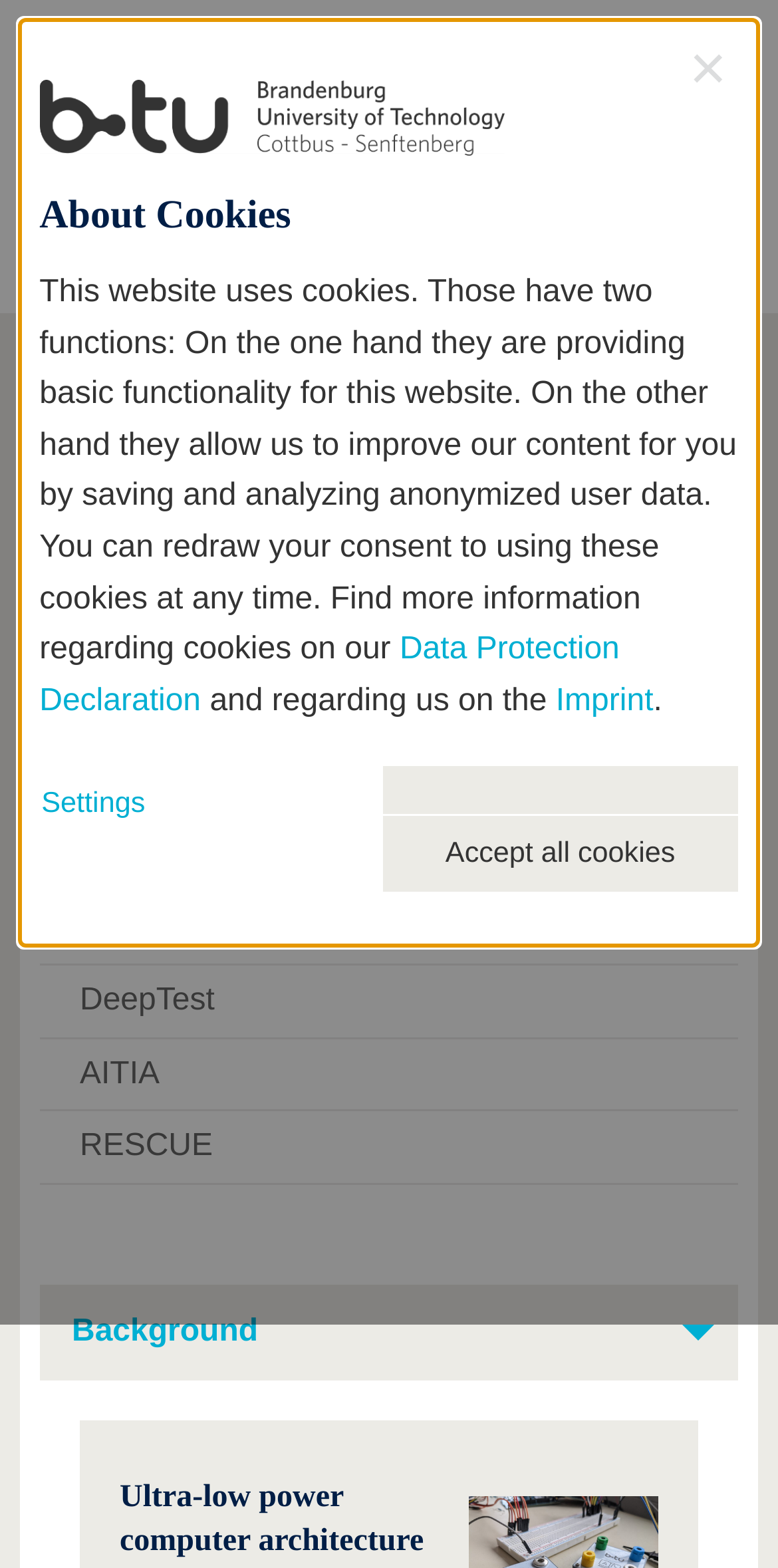Elaborate on the information and visuals displayed on the webpage.

The webpage is the website of the Chair of Computer Engineering at BTU Cottbus-Senftenberg, a university in Germany. At the top left corner, there is a logo of BTU Cottbus-Senftenberg, accompanied by a link to the university's website. Next to the logo, there is a button to expand or collapse the main navigation menu.

Below the logo, there are three lines of text: "Faculty 1", "Chair of Computer Engineering", and "Substitute Professor Dr.-Ing. Christian Herglotz", which provide information about the department and its leadership.

On the top right corner, there is a navigation menu with links to various sections of the website, including "Computer Engineering Group", "Research", "Projects", and "Completed Projects". Below this menu, there is a heading "Projects" followed by links to "Current Projects" and "Completed Projects".

The main content of the webpage is a list of project links, including "MEDICI-LIBERTAD", "GAIM", "DeepTest", "AITIA", and "RESCUE". There is also a link to "Background" information.

At the bottom of the page, there is a dialog box with information about cookies used on the website. The dialog box has a heading "About Cookies" and explains the purpose of cookies on the website. It also provides links to the "Data Protection Declaration" and "Imprint" pages. There are buttons to accept or decline cookies, as well as a button to close the dialog box.

Overall, the webpage provides an overview of the Chair of Computer Engineering at BTU Cottbus-Senftenberg, with links to various sections of the website and information about projects and research activities.